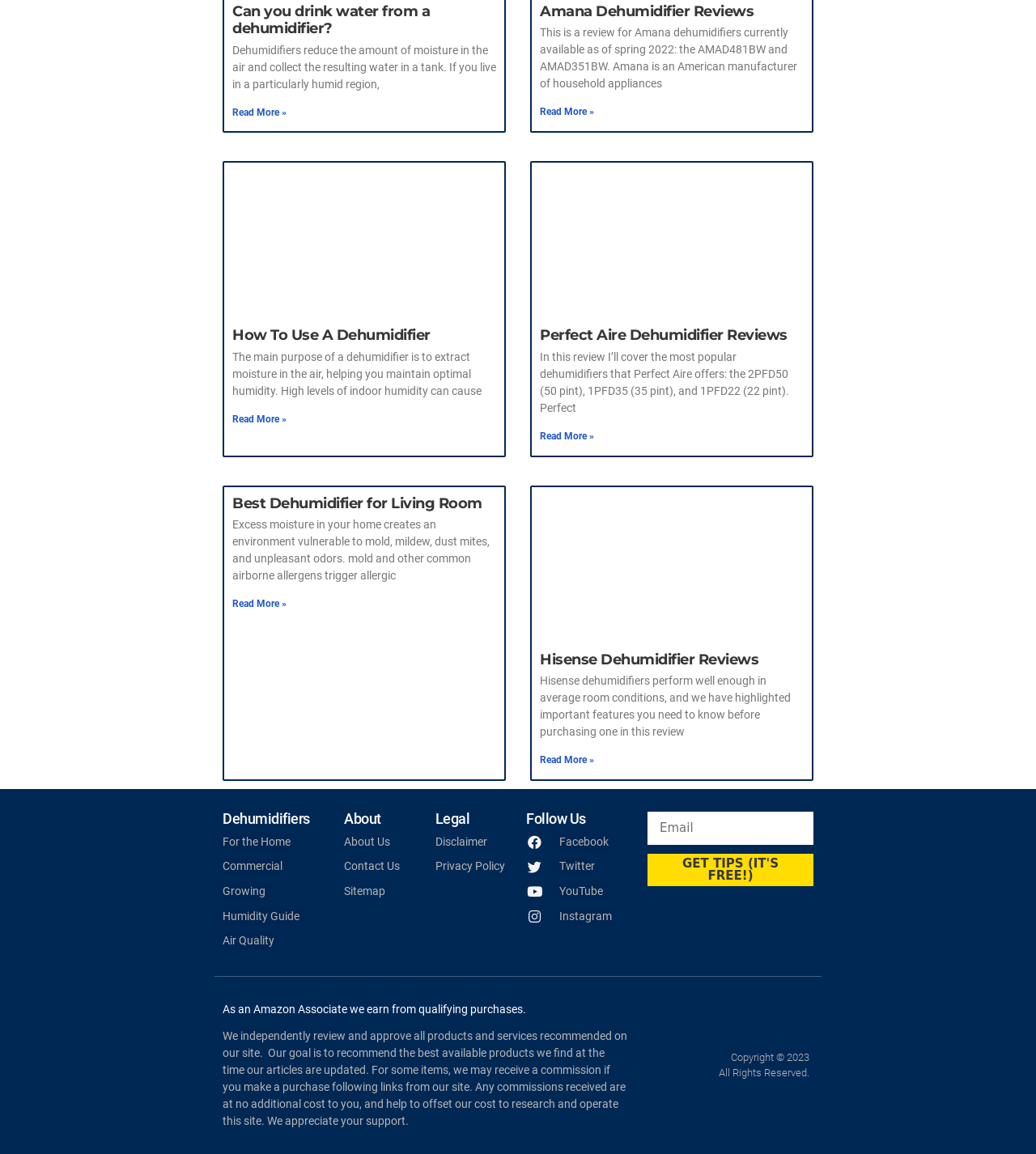Identify the bounding box coordinates of the element that should be clicked to fulfill this task: "Click on 'Can you drink water from a dehumidifier?'". The coordinates should be provided as four float numbers between 0 and 1, i.e., [left, top, right, bottom].

[0.224, 0.002, 0.415, 0.032]